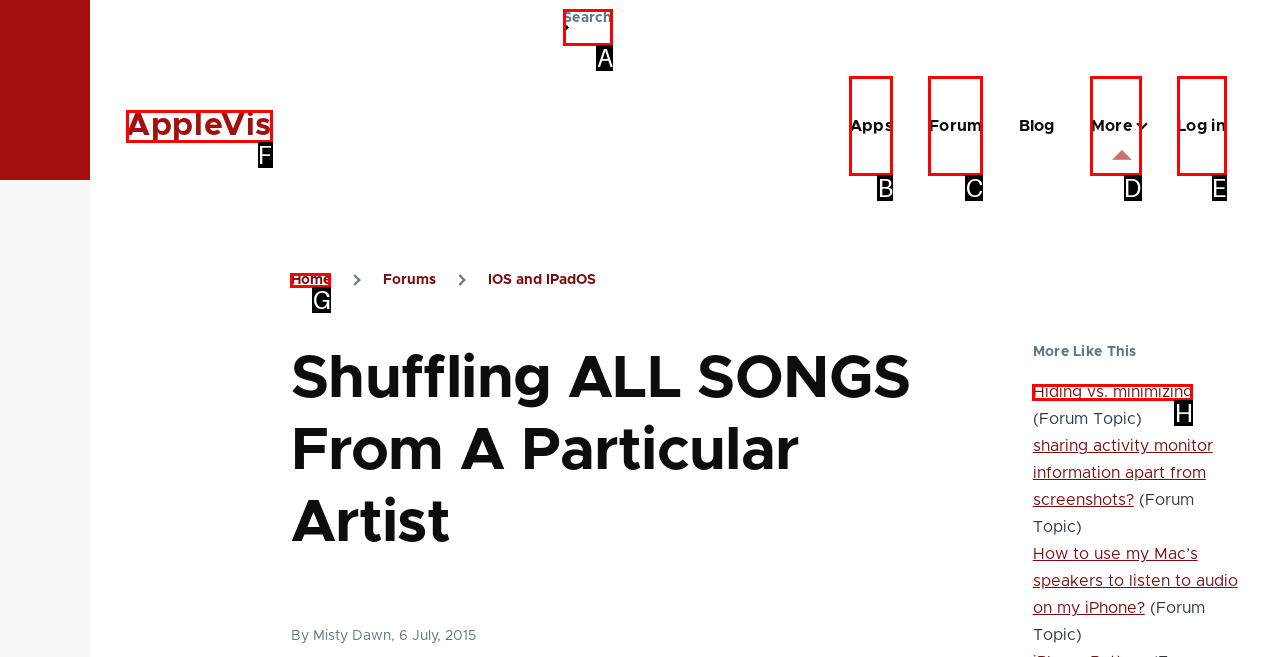Which HTML element matches the description: Apps?
Reply with the letter of the correct choice.

B